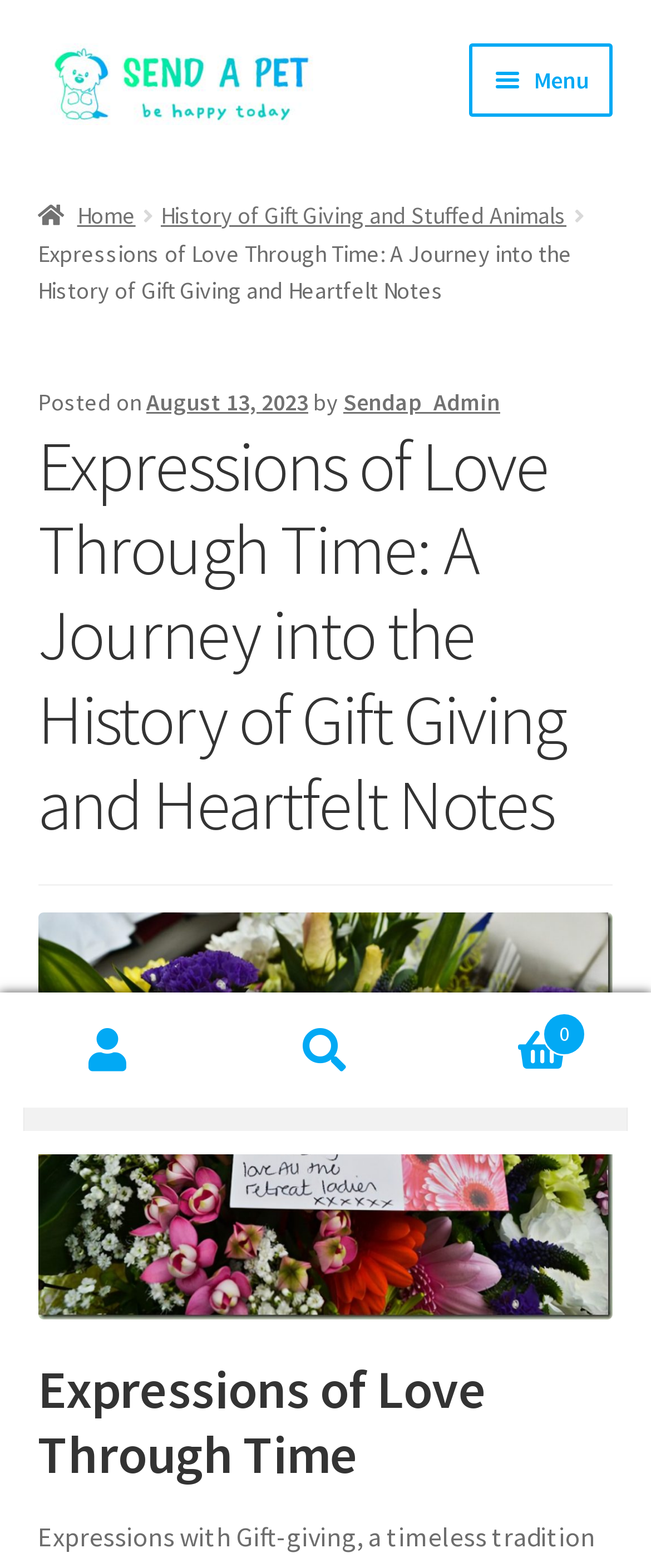Identify the bounding box coordinates of the clickable region necessary to fulfill the following instruction: "Open the menu". The bounding box coordinates should be four float numbers between 0 and 1, i.e., [left, top, right, bottom].

[0.722, 0.028, 0.942, 0.074]